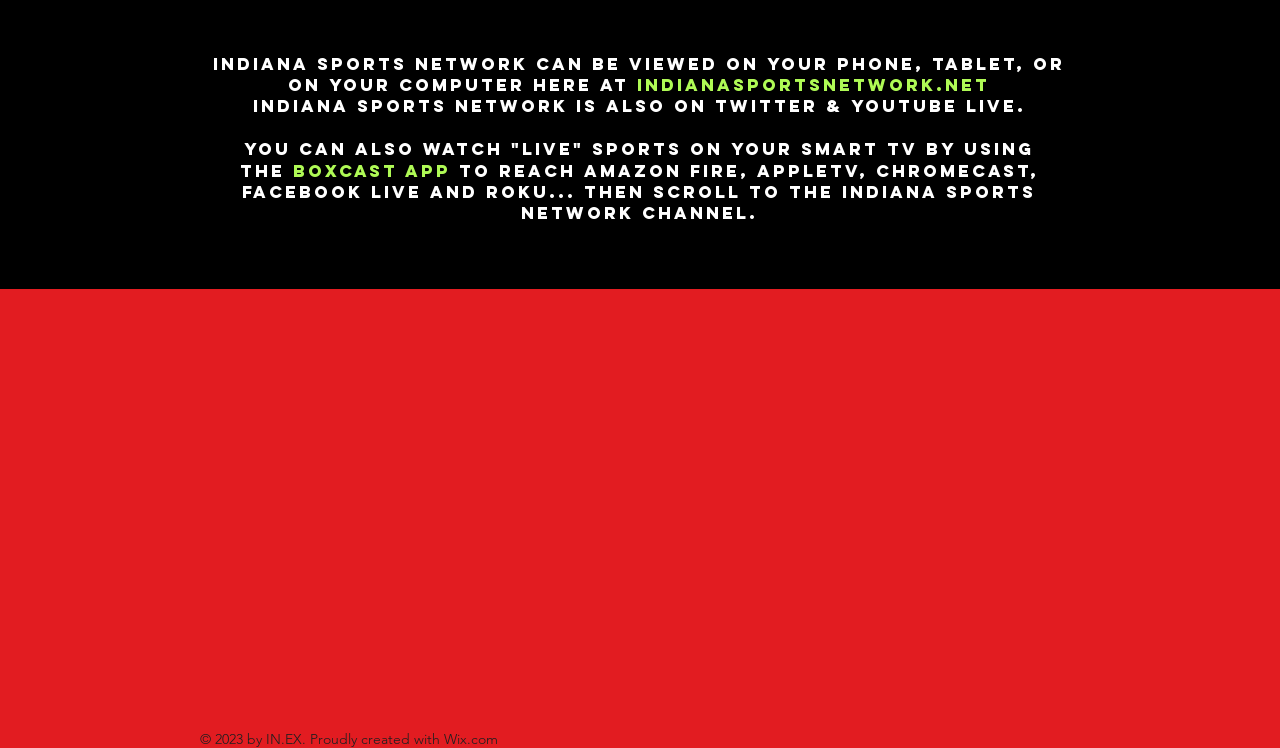What is the name of the network mentioned?
Please ensure your answer to the question is detailed and covers all necessary aspects.

The name of the network is mentioned in the heading element at the top of the webpage, which says 'Indiana Sports Network can be VIEWED on your phone, tablet, or on your computer here at indianasportsnetwork.net'.